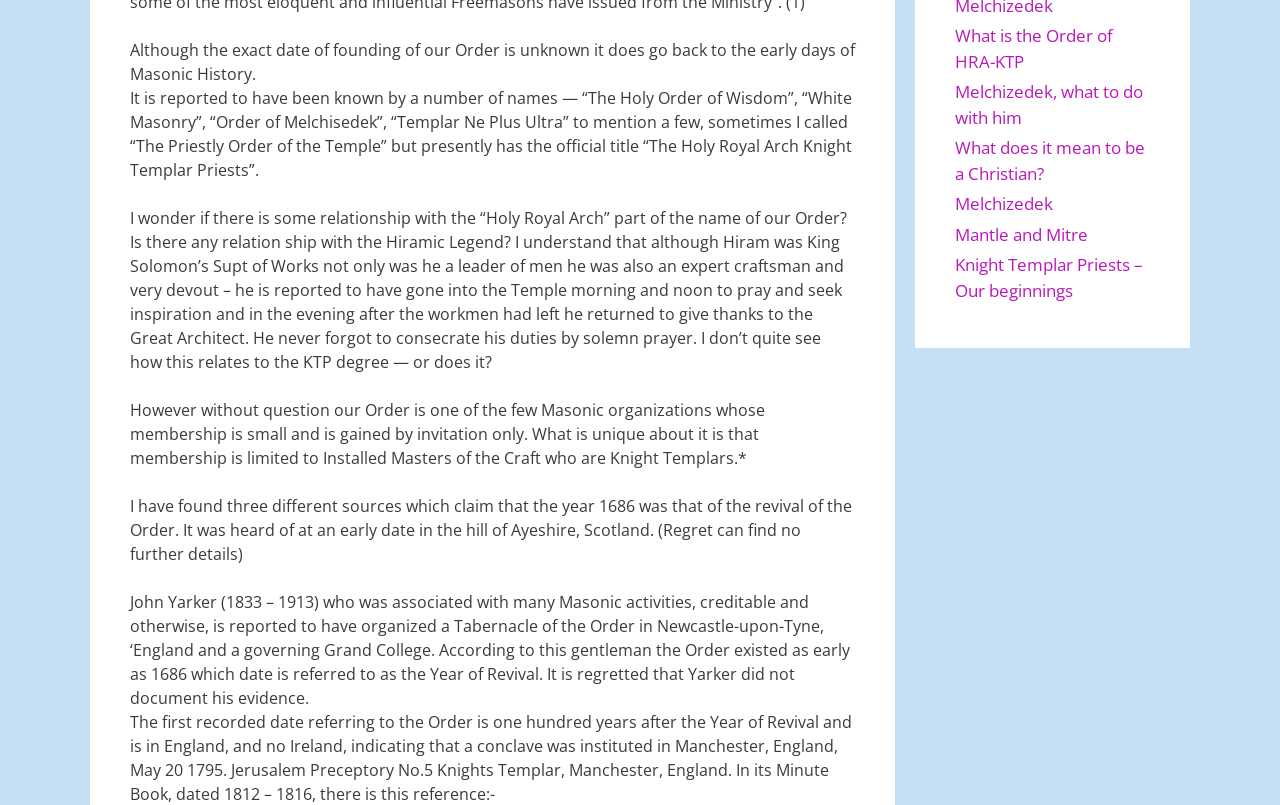Using the element description provided, determine the bounding box coordinates in the format (top-left x, top-left y, bottom-right x, bottom-right y). Ensure that all values are floating point numbers between 0 and 1. Element description: Mantle and Mitre

[0.746, 0.276, 0.85, 0.305]